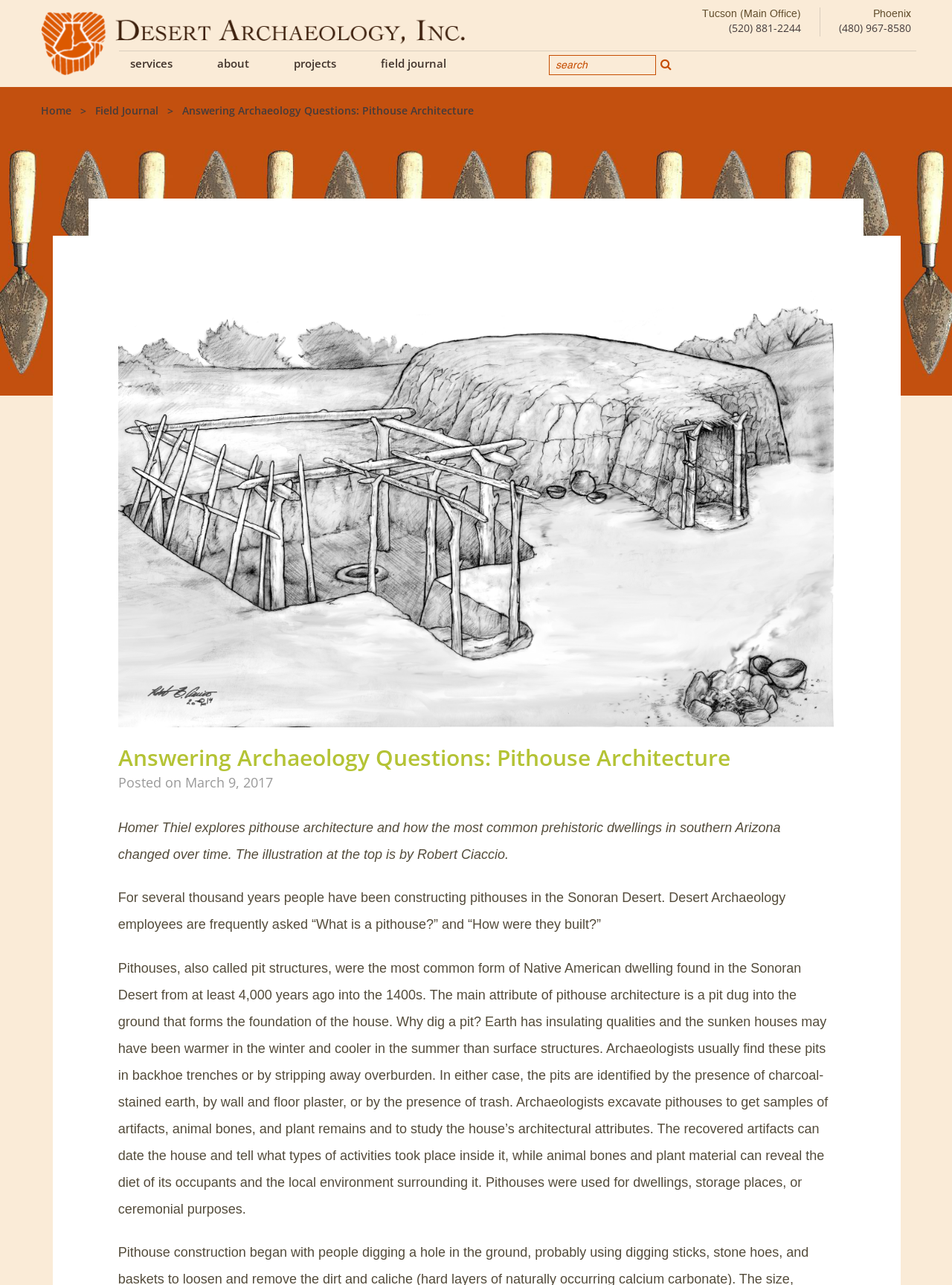Based on the image, provide a detailed response to the question:
What can be learned from excavating pithouses?

Archaeologists excavate pithouses to get samples of artifacts, animal bones, and plant remains and to study the house’s architectural attributes. The recovered artifacts can date the house and tell what types of activities took place inside it, while animal bones and plant material can reveal the diet of its occupants and the local environment surrounding it.